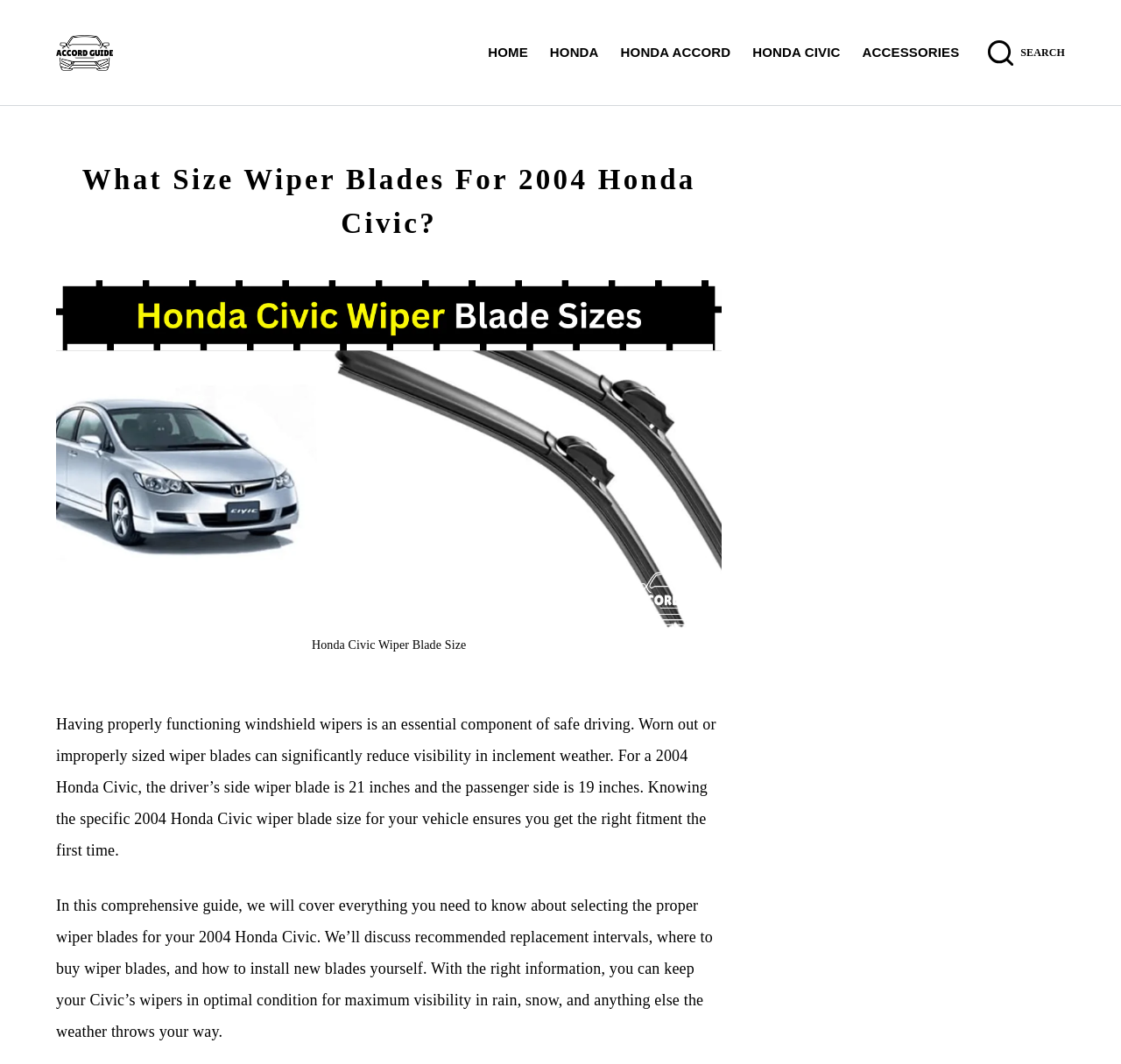What is discussed in this comprehensive guide?
Please utilize the information in the image to give a detailed response to the question.

The webpage explains that this comprehensive guide will cover everything you need to know about selecting the proper wiper blades for your 2004 Honda Civic. It will discuss recommended replacement intervals, where to buy wiper blades, and how to install new blades yourself.